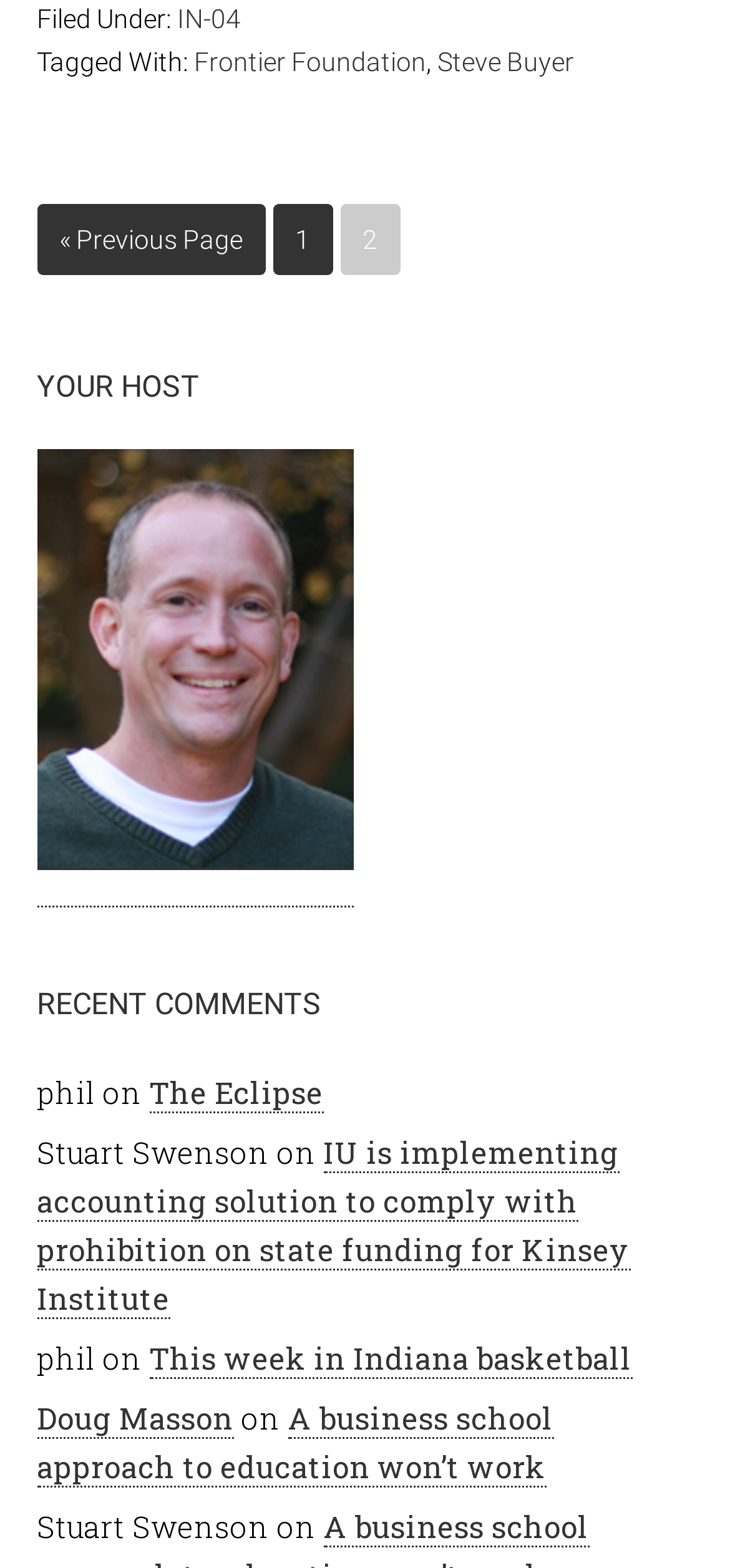Indicate the bounding box coordinates of the element that must be clicked to execute the instruction: "Visit the 'Frontier Foundation' page". The coordinates should be given as four float numbers between 0 and 1, i.e., [left, top, right, bottom].

[0.265, 0.03, 0.583, 0.049]